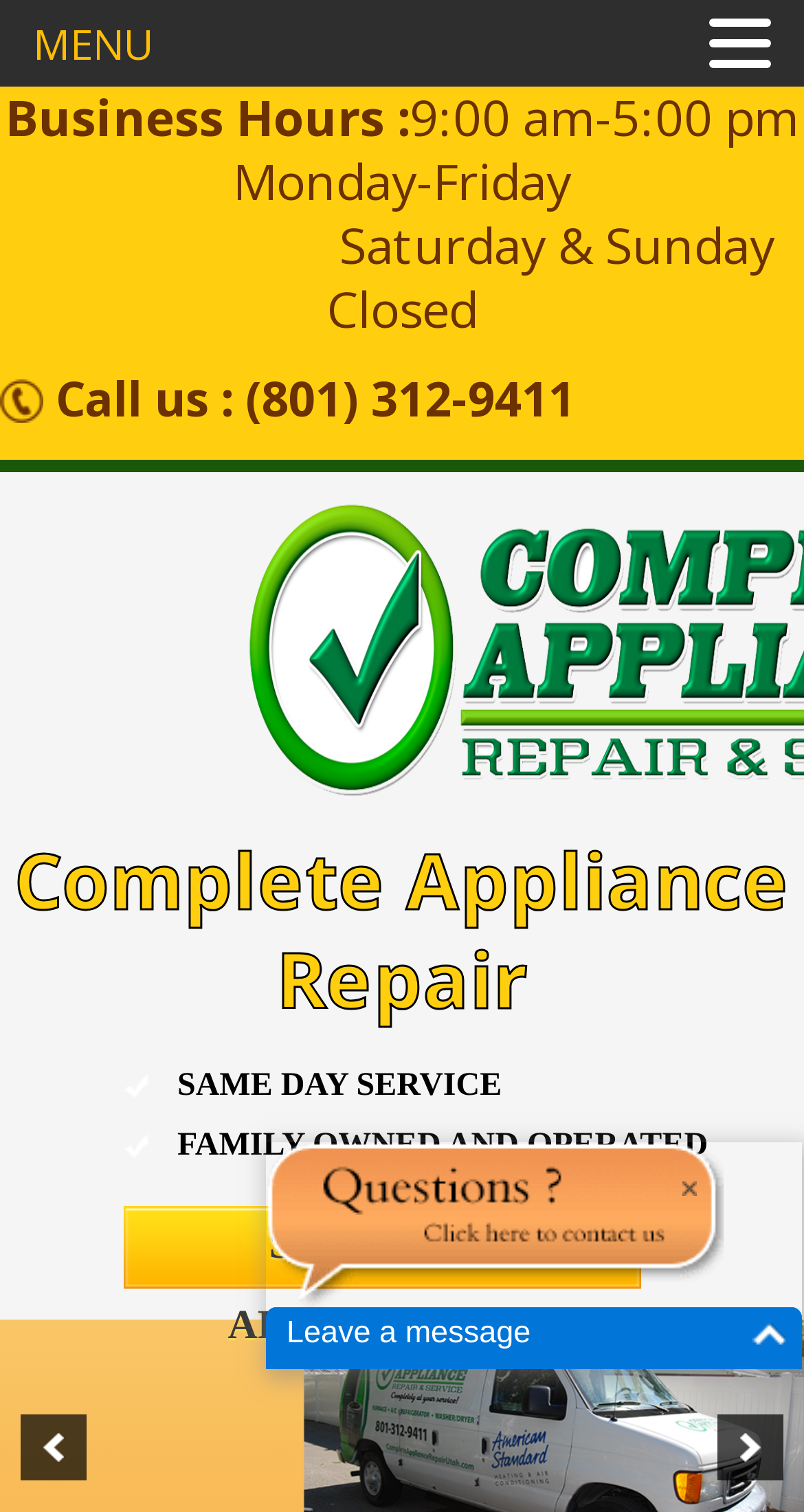Use a single word or phrase to answer the question:
What is the type of image at the top left?

icon